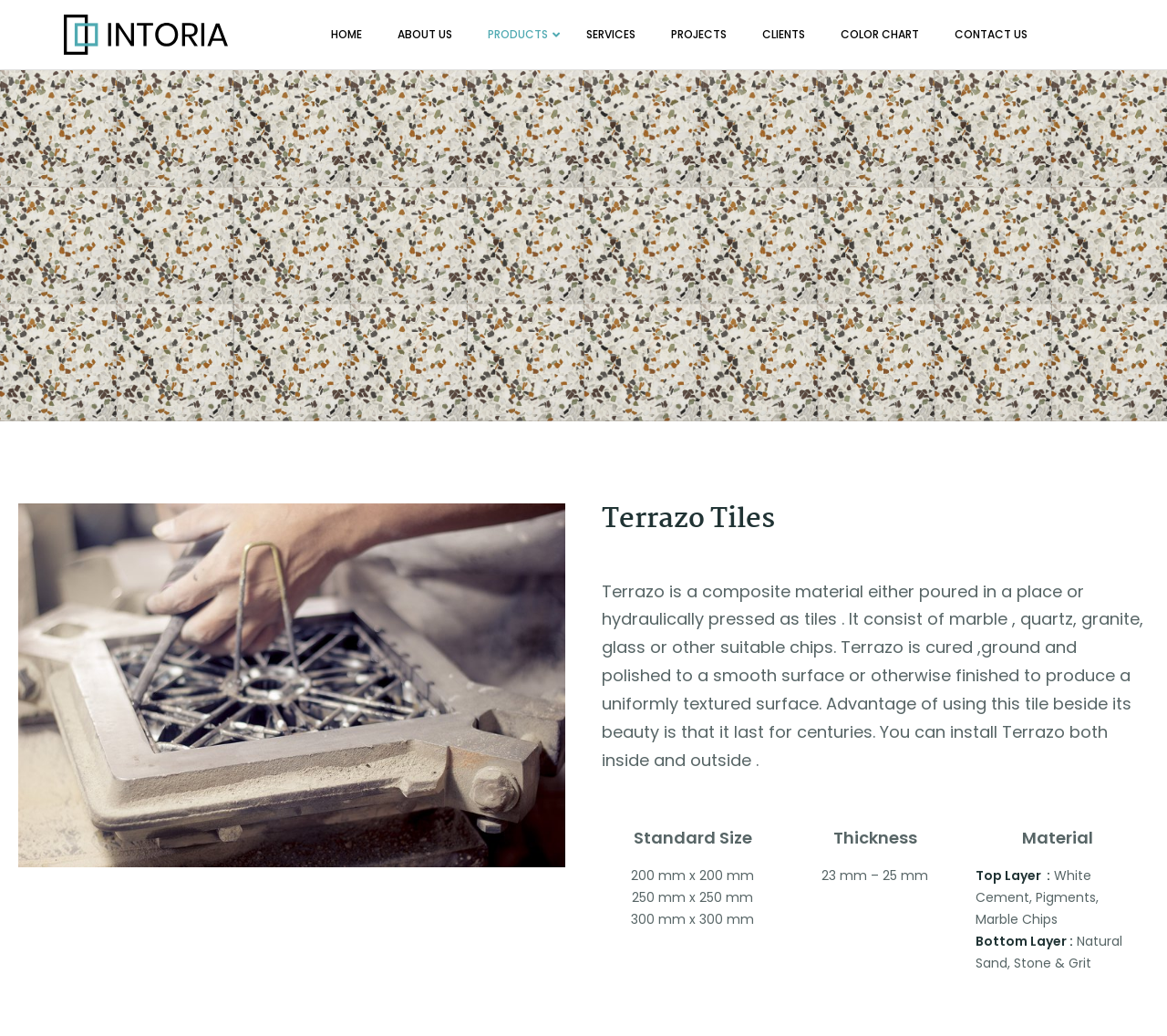Provide an in-depth caption for the contents of the webpage.

The webpage is about Terrazo Tiles, a product offered by A.K. Tiles. At the top left, there is a logo image of A.K. Tiles, accompanied by a link with the same name. 

Below the logo, there is a navigation menu with 8 links: HOME, ABOUT US, PRODUCTS, SERVICES, PROJECTS, CLIENTS, COLOR CHART, and CONTACT US. These links are aligned horizontally and span across the top of the page.

Further down, there is a heading that reads "Terrazo Tiles". Below the heading, there is a paragraph of text that describes what Terrazo is, its composition, and its advantages. 

Underneath the descriptive text, there are several sections of information about the product. On the left, there are details about the standard size of the tiles, with three options listed: 200 mm x 200 mm, 250 mm x 250 mm, and 300 mm x 300 mm. On the right, there are details about the thickness of the tiles, which ranges from 23 mm to 25 mm. 

Further down, there is information about the material composition of the tiles, with details about the top layer and bottom layer. The top layer consists of white cement, pigments, and marble chips, while the bottom layer consists of natural sand, stone, and grit.